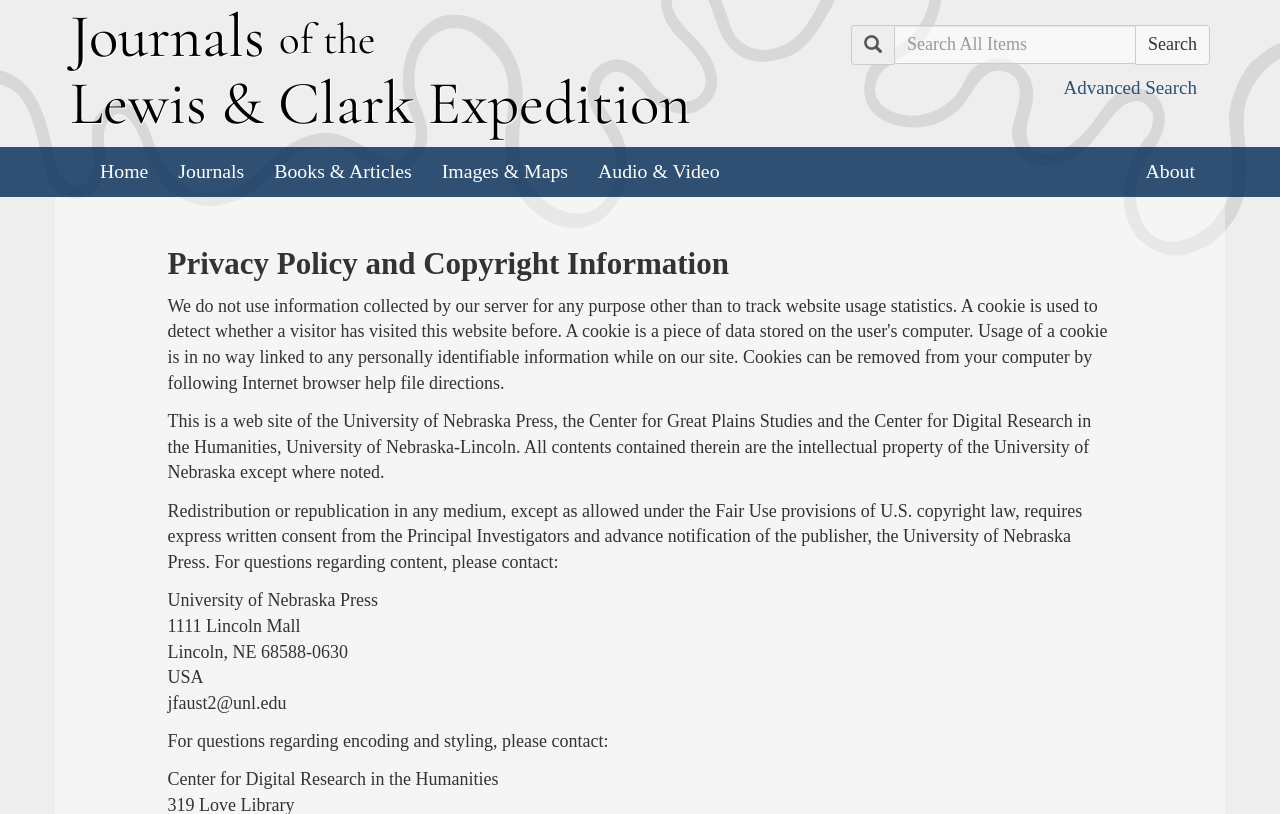Please locate and generate the primary heading on this webpage.

Journals of the
Lewis & Clark Expedition